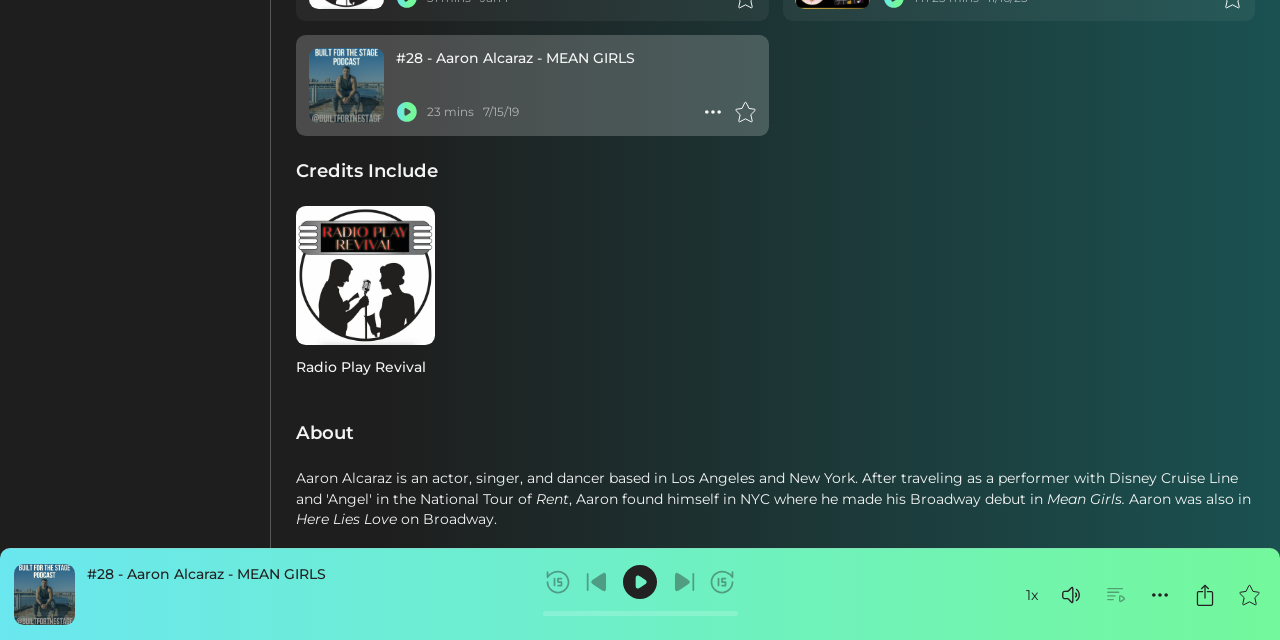Locate the bounding box of the UI element based on this description: "parent_node: 23 mins aria-label="PlayLime"". Provide four float numbers between 0 and 1 as [left, top, right, bottom].

[0.309, 0.158, 0.327, 0.192]